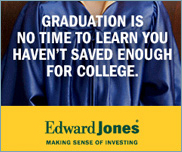Based on the image, give a detailed response to the question: What is the tagline of Edward Jones?

The tagline of Edward Jones is 'MAKING SENSE OF INVESTING', which reinforces their brand focus on financial education and investment support, as displayed below the main message on the banner.